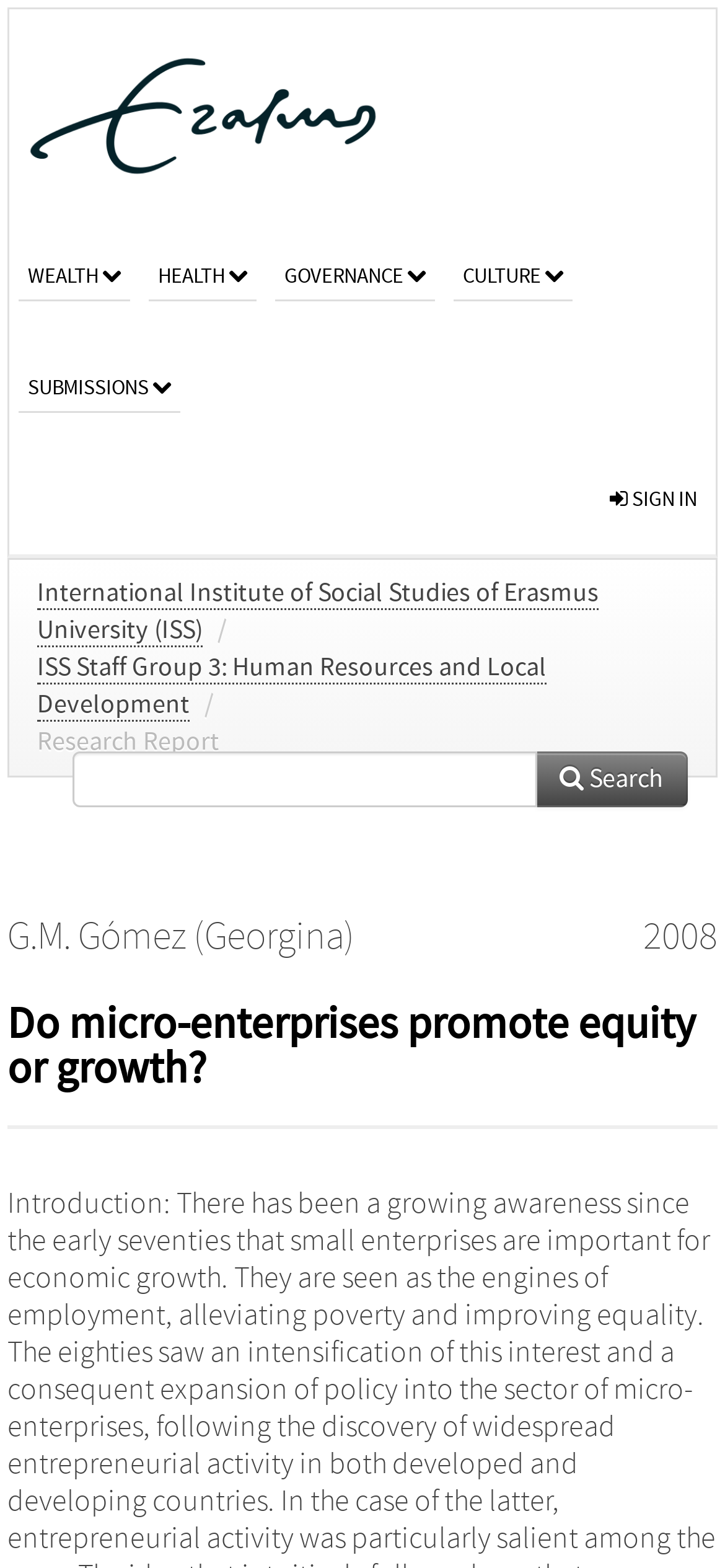Please find and generate the text of the main header of the webpage.

Do micro-enterprises promote equity or growth?